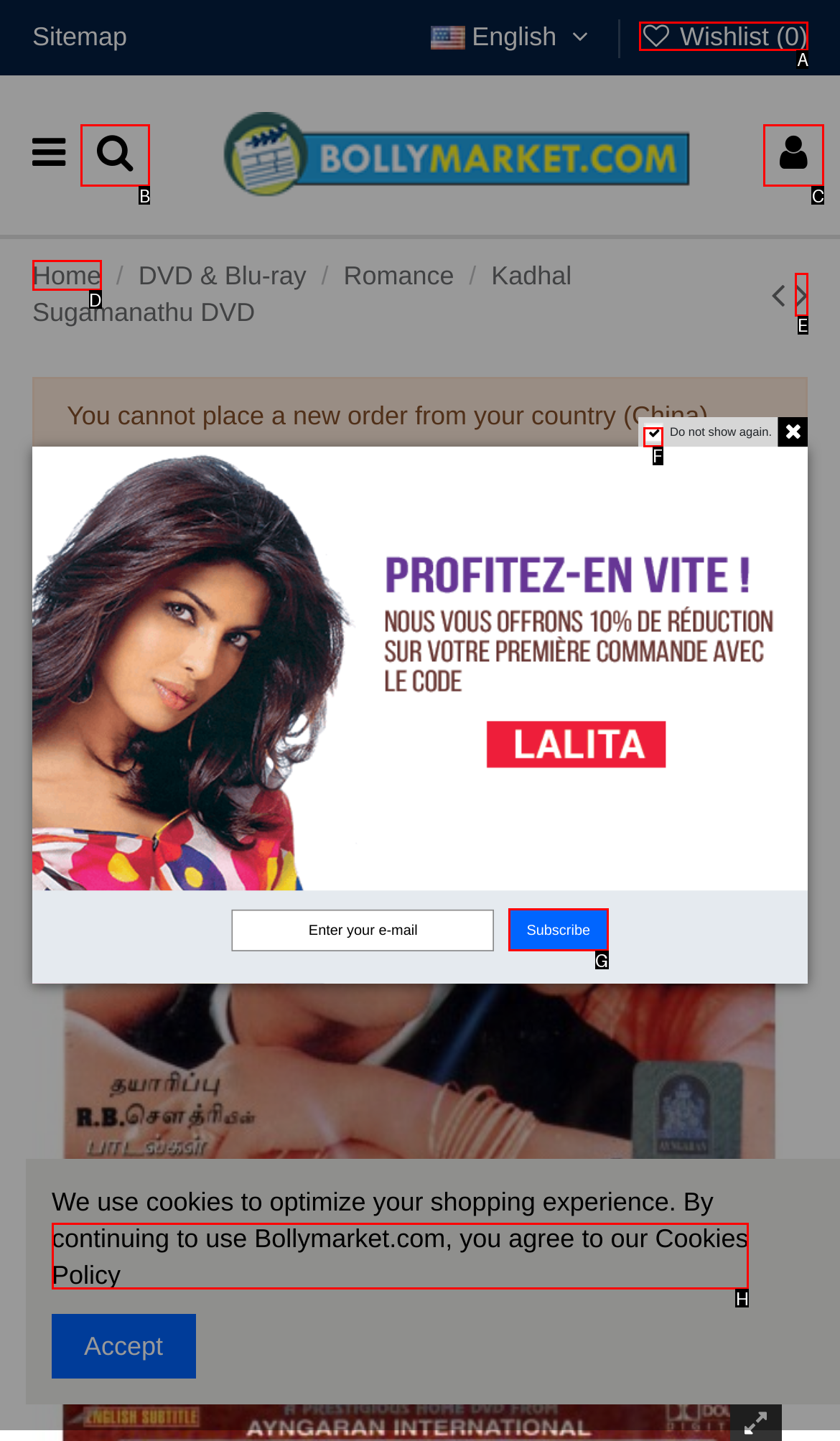Choose the HTML element you need to click to achieve the following task: Go to the Wishlist
Respond with the letter of the selected option from the given choices directly.

A